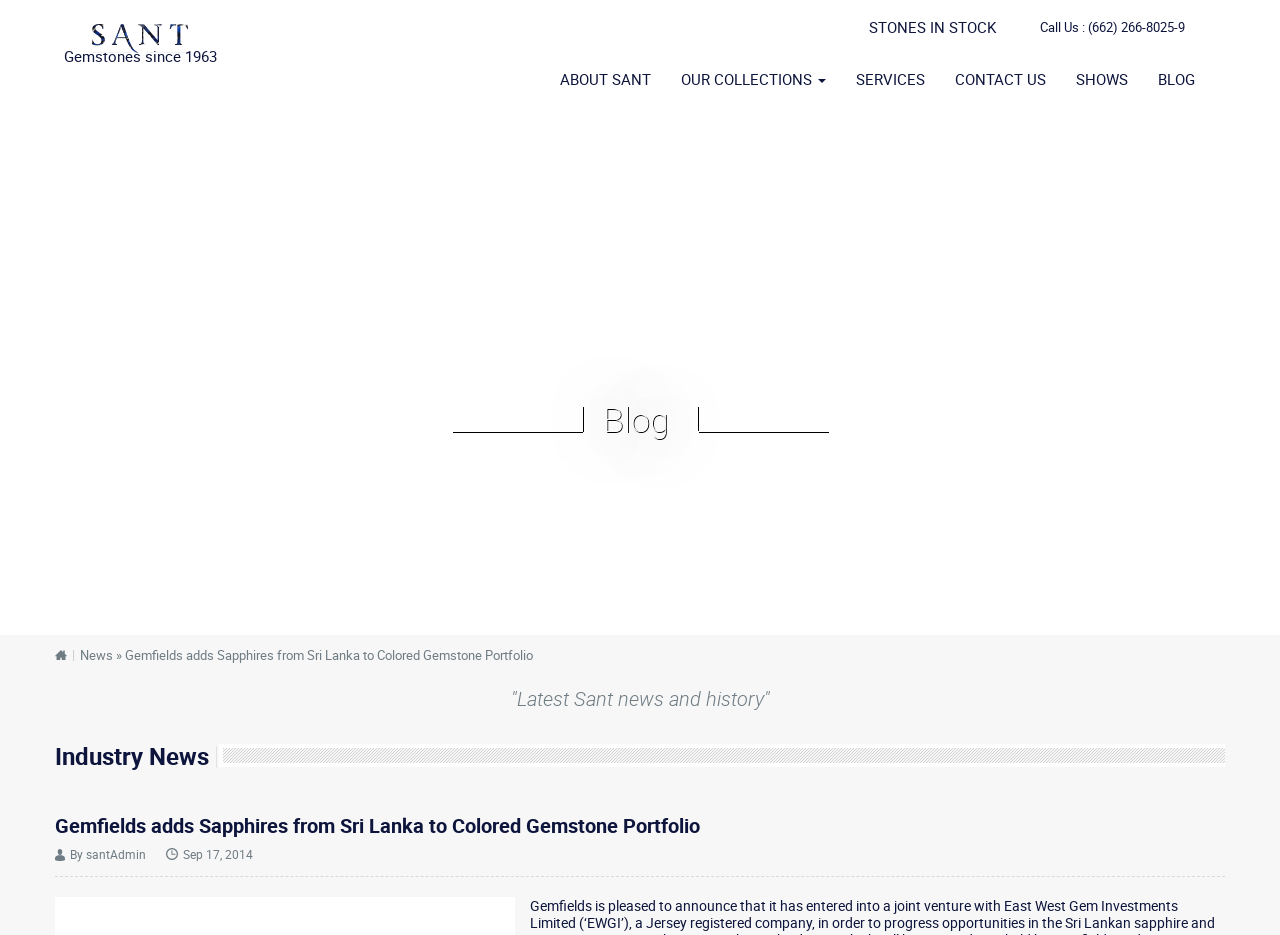Please identify the bounding box coordinates of the element that needs to be clicked to execute the following command: "Call the phone number". Provide the bounding box using four float numbers between 0 and 1, formatted as [left, top, right, bottom].

[0.85, 0.019, 0.926, 0.038]